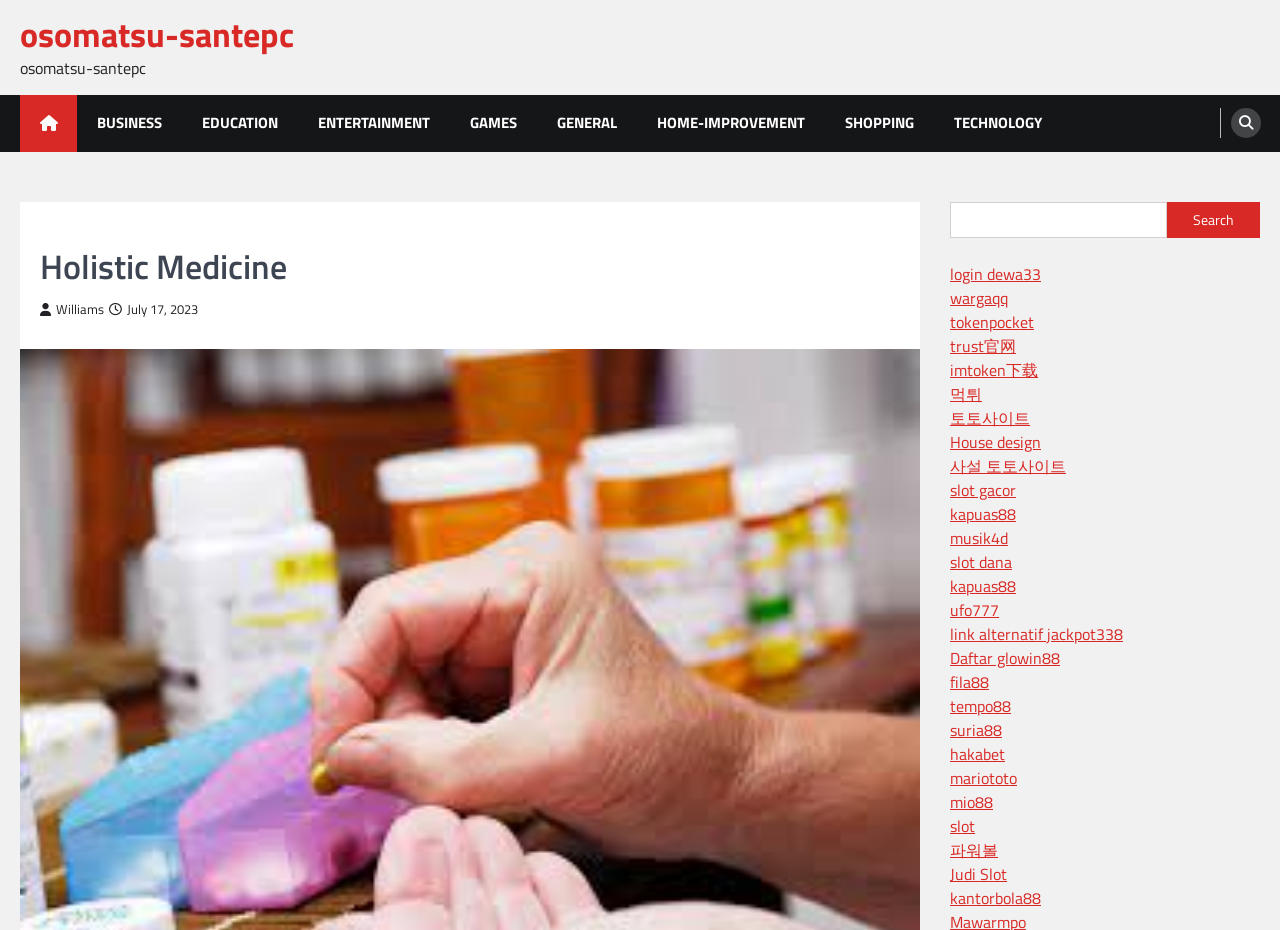Identify the bounding box coordinates of the section that should be clicked to achieve the task described: "View products".

None